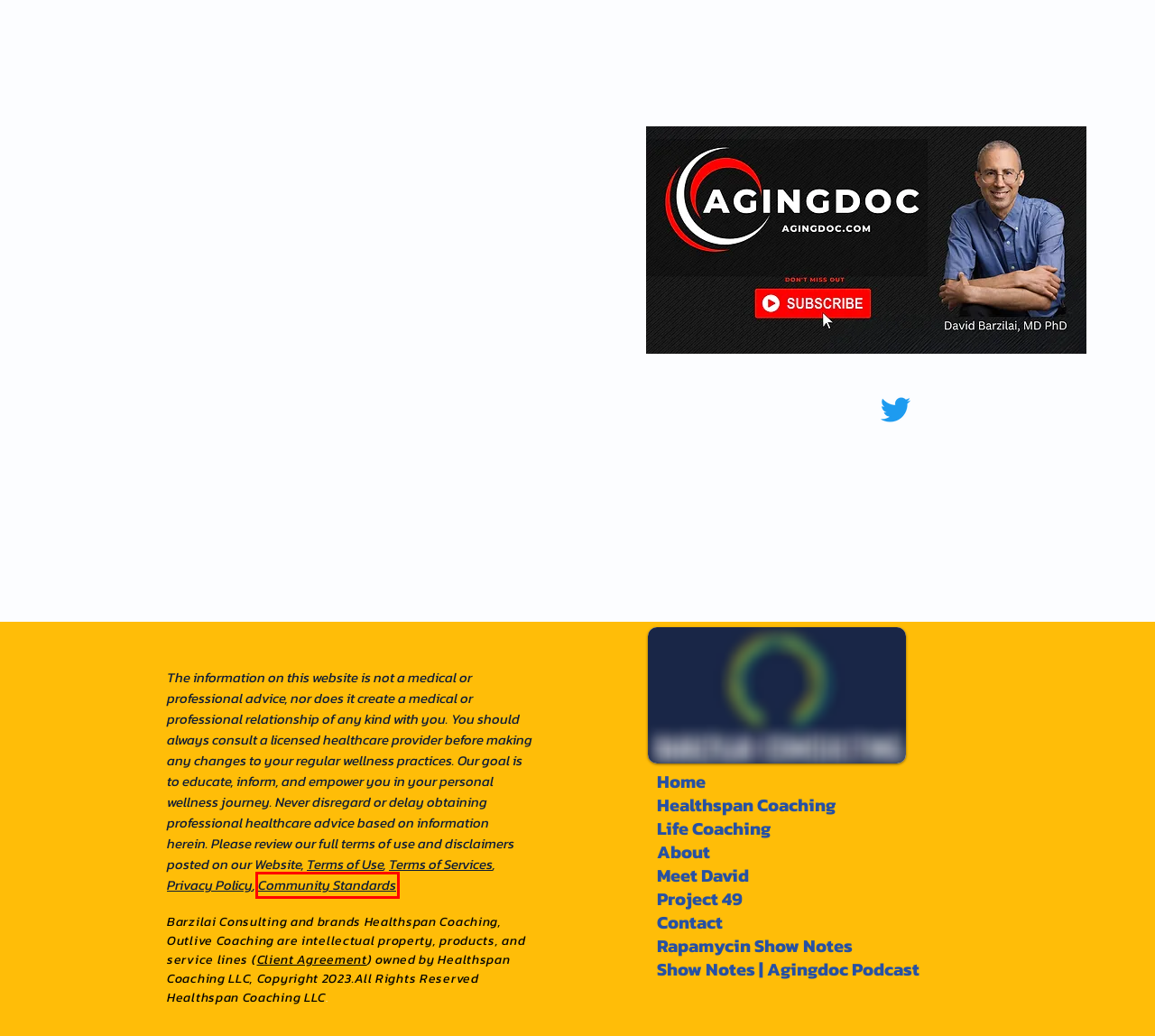You have a screenshot showing a webpage with a red bounding box highlighting an element. Choose the webpage description that best fits the new webpage after clicking the highlighted element. The descriptions are:
A. Client Agreement | Barzilai Consulting
B. Terms of Service | Barzilai Consulting
C. Terms of Use | Barzilai Consulting
D. Let's Talk About Rapamycin! Show Notes for Agingdoc Podcast Episode #7
E. Community Standards | Barzilai Consulting
F. Project 49 | Barzilai Consulting
G. Privacy Policy | Barzilai Consulting
H. Meet David | Barzilai Consulting

E